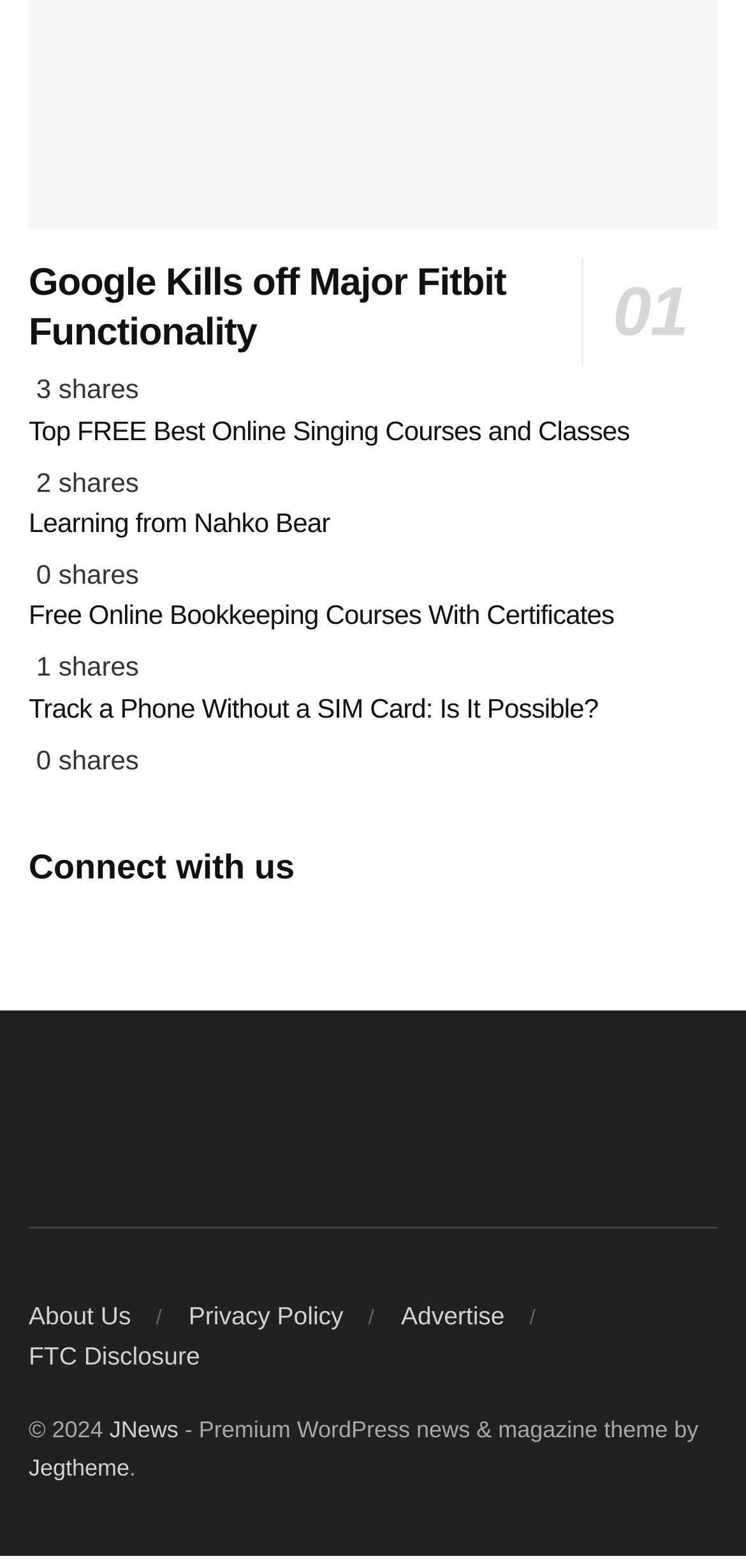Locate the bounding box coordinates of the clickable area needed to fulfill the instruction: "Check the 'Privacy Policy'".

[0.253, 0.83, 0.46, 0.848]